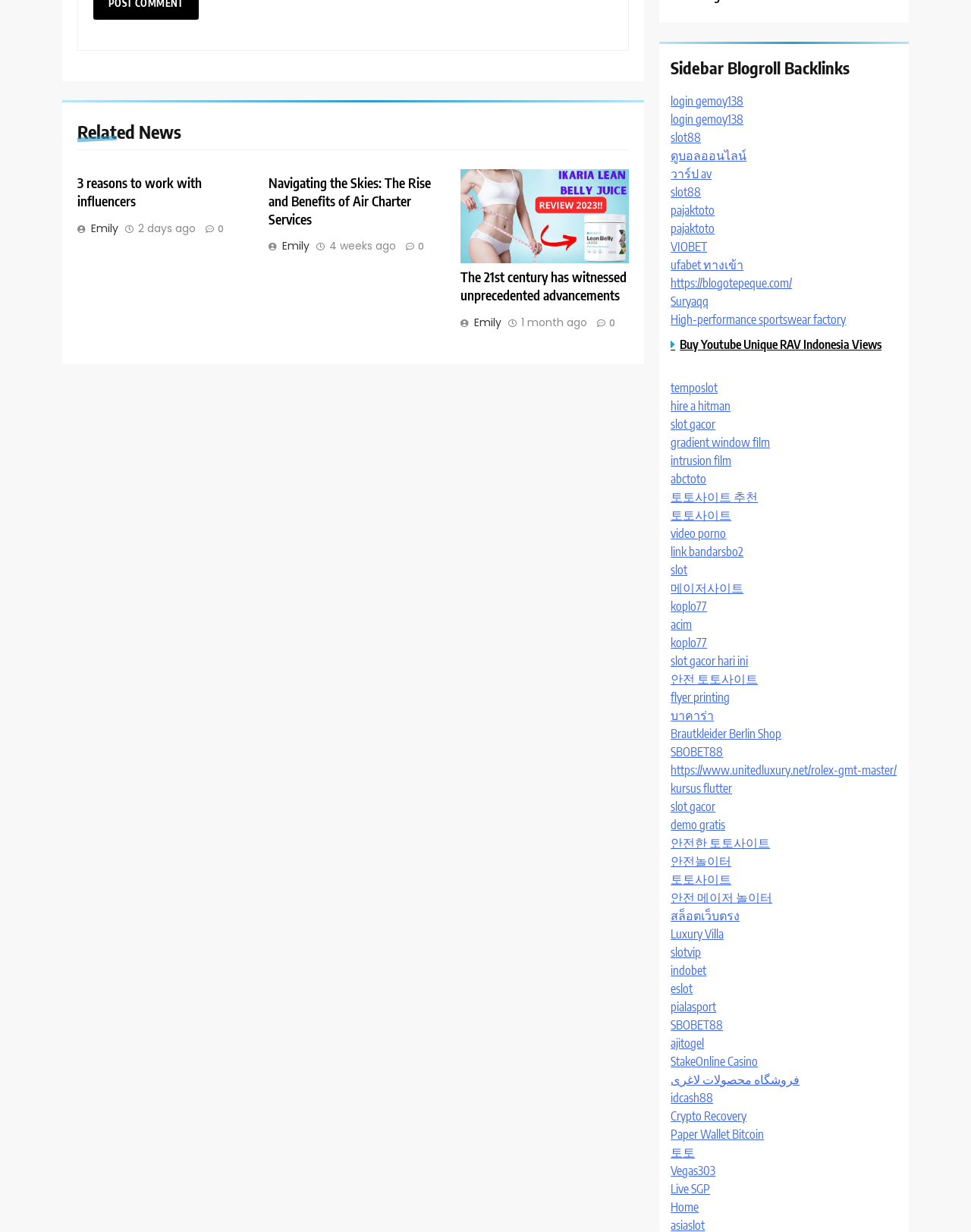Locate the bounding box coordinates of the item that should be clicked to fulfill the instruction: "Visit '안전 토토사이트'".

[0.691, 0.545, 0.781, 0.557]